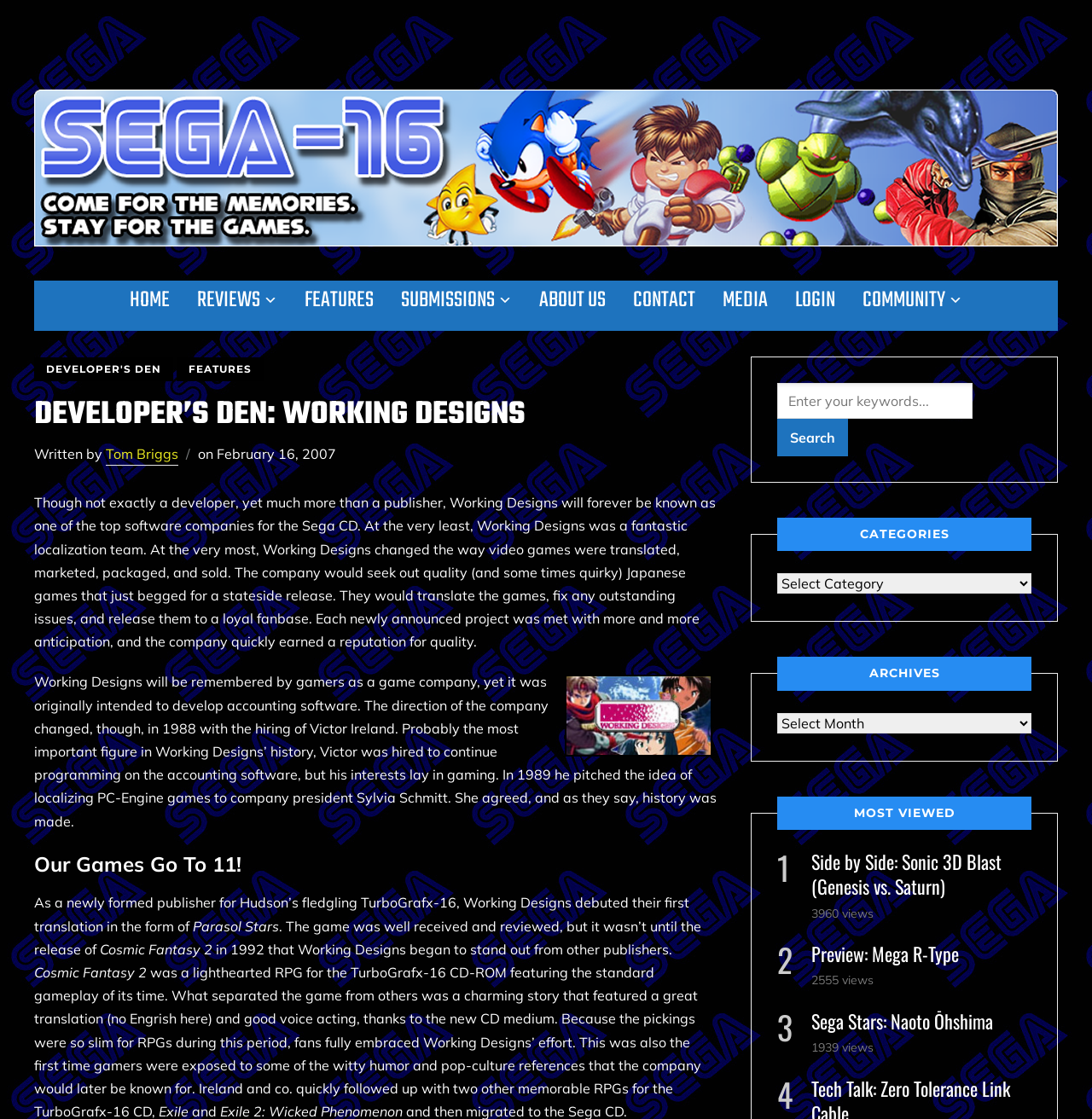How many links are in the top navigation menu?
Look at the screenshot and respond with a single word or phrase.

9